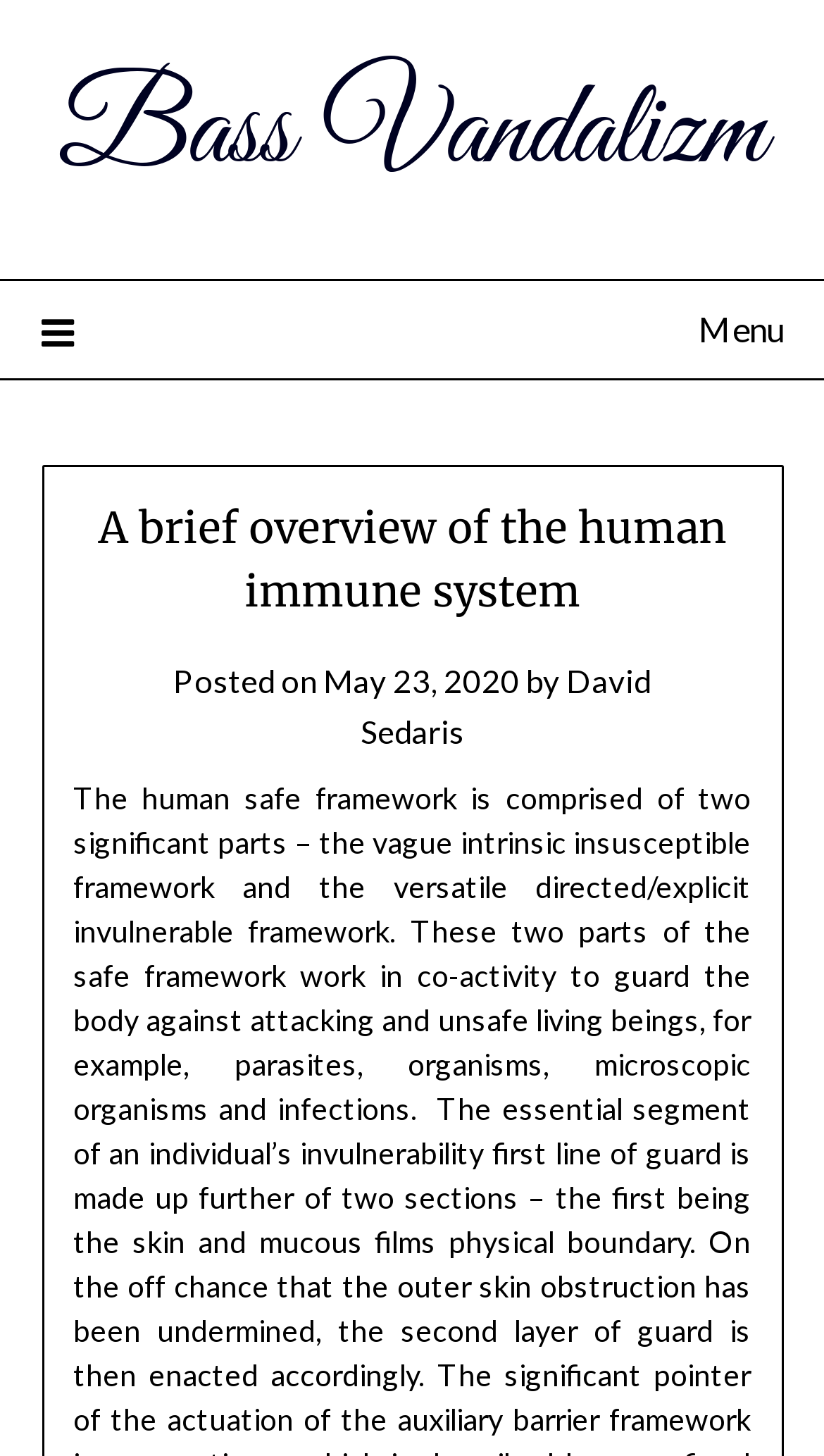Based on the image, provide a detailed and complete answer to the question: 
What is the topmost element on the webpage?

I compared the y1 coordinates of all elements and found that the link element with the text 'Bass Vandalizm' has the smallest y1 value, which means it is located at the top of the webpage.